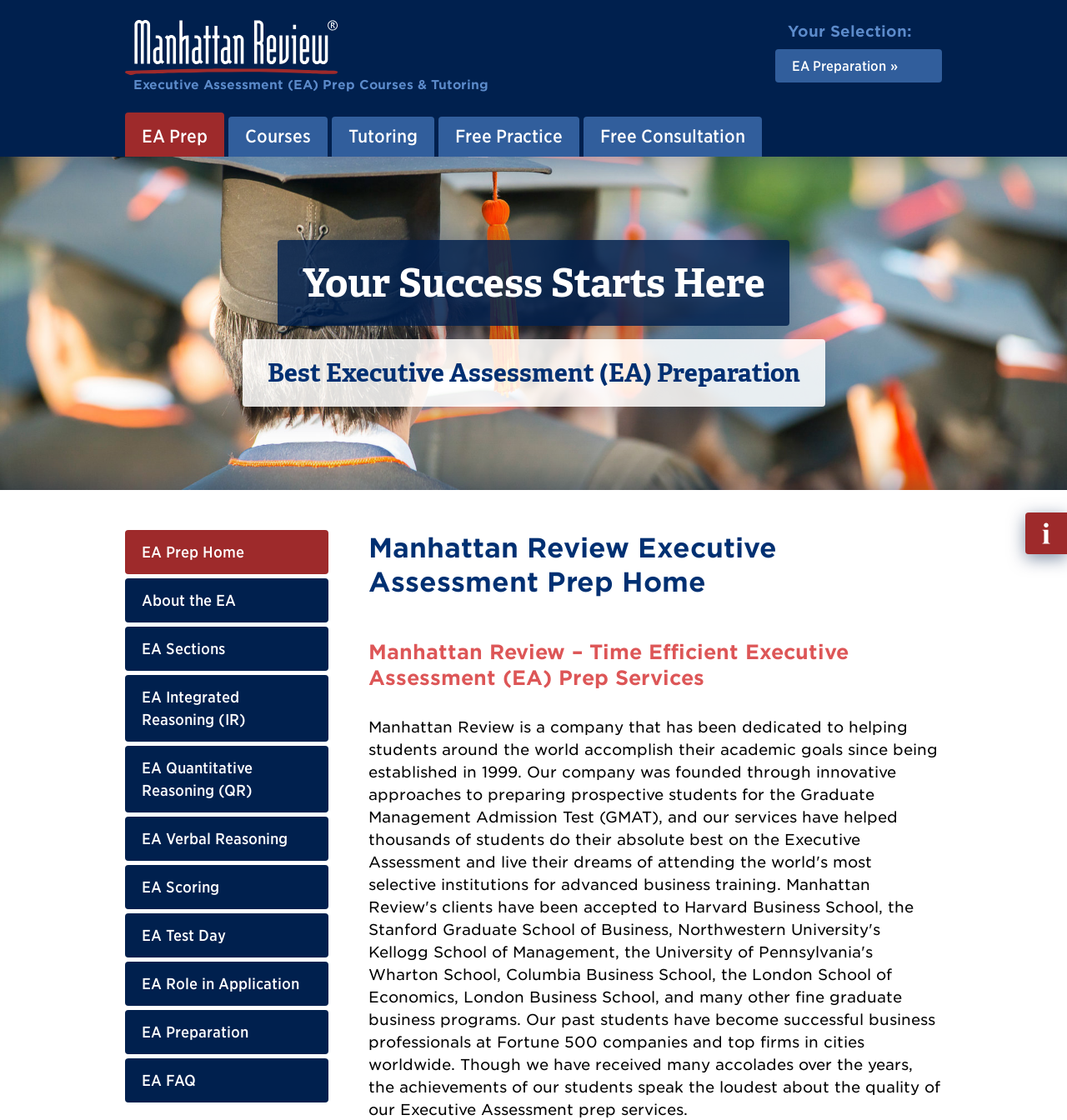Based on the element description EA Integrated Reasoning (IR), identify the bounding box of the UI element in the given webpage screenshot. The coordinates should be in the format (top-left x, top-left y, bottom-right x, bottom-right y) and must be between 0 and 1.

[0.117, 0.602, 0.308, 0.662]